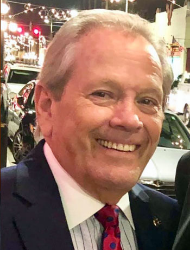Explain the image with as much detail as possible.

The image features Hon. F. Dennis Alvarez, a retired Chief Circuit Judge based in Tampa, Florida, known for his work as a mediator and arbitrator. He has a warm smile, showcasing a friendly demeanor as he poses for the photo. Dressed in a dark suit with a light blue dress shirt and a distinctive red tie adorned with patterns, he appears professional yet approachable. The background is blurred but hints at an urban setting, likely filled with twinkling lights, suggesting a social or celebratory atmosphere. This image reflects his extensive experience and approachability in the field of alternative dispute resolution.